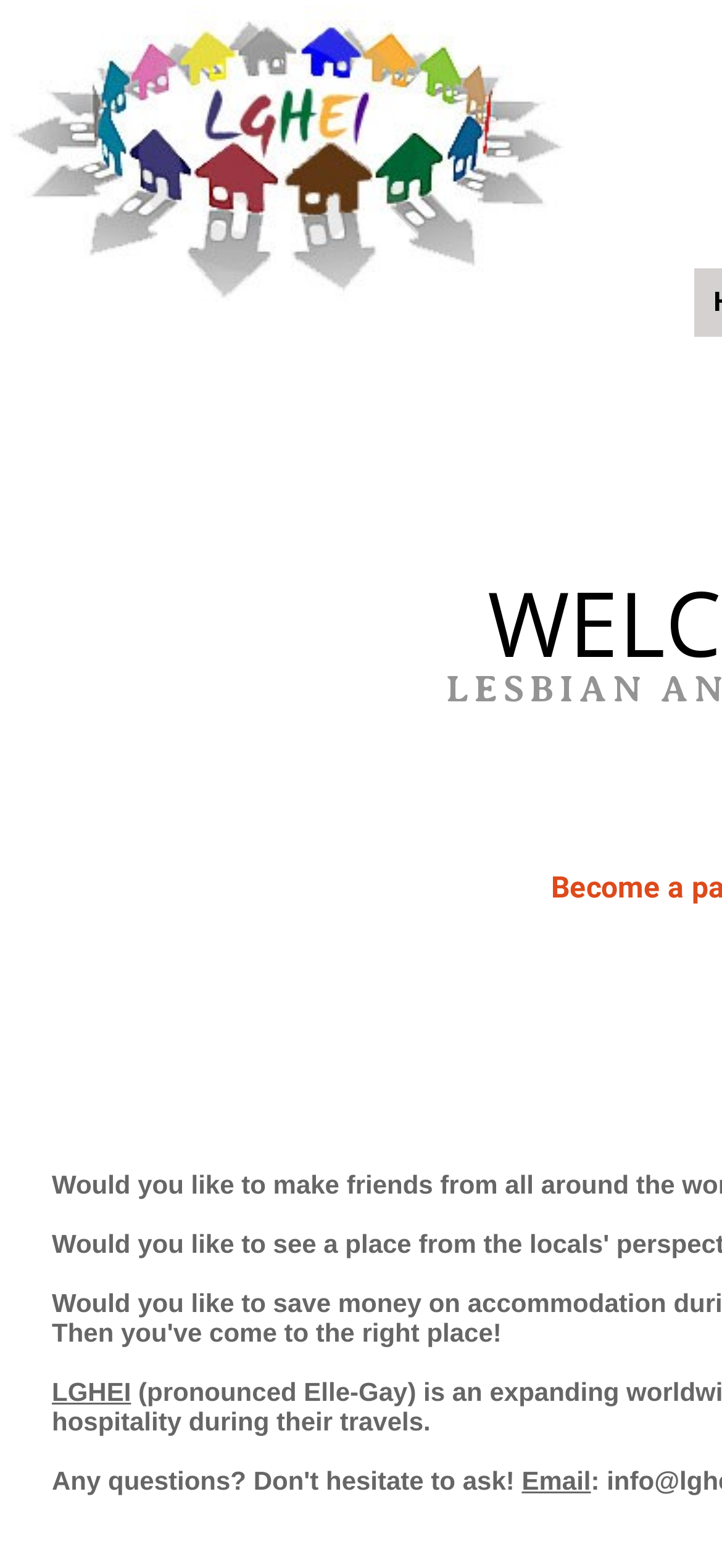Can you determine the main header of this webpage?

LESBIAN AND GAY HOSPITALITY EXCHANGE INTERNATIONAL